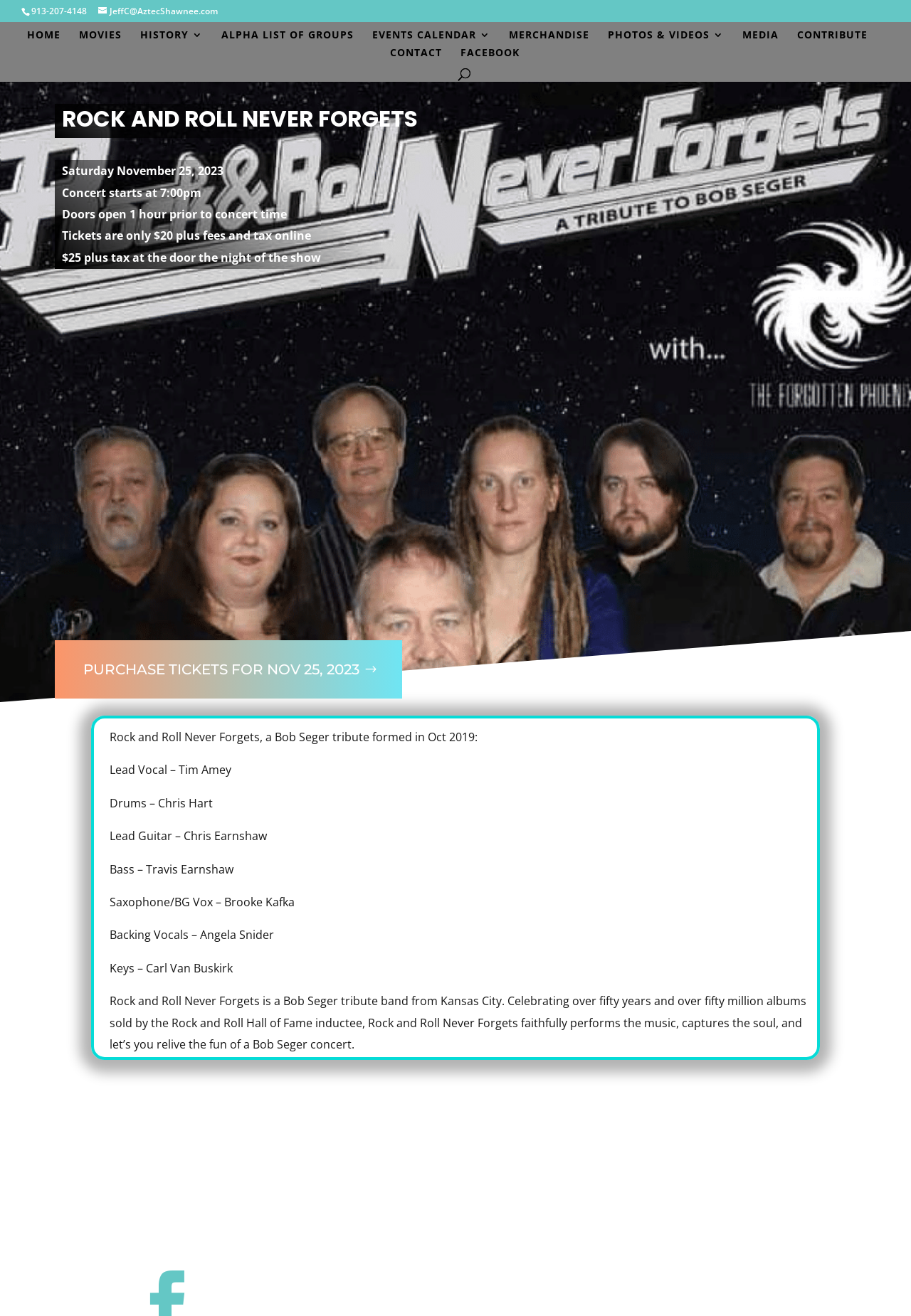Determine the bounding box coordinates for the area that needs to be clicked to fulfill this task: "Read the General Thoughts category". The coordinates must be given as four float numbers between 0 and 1, i.e., [left, top, right, bottom].

None